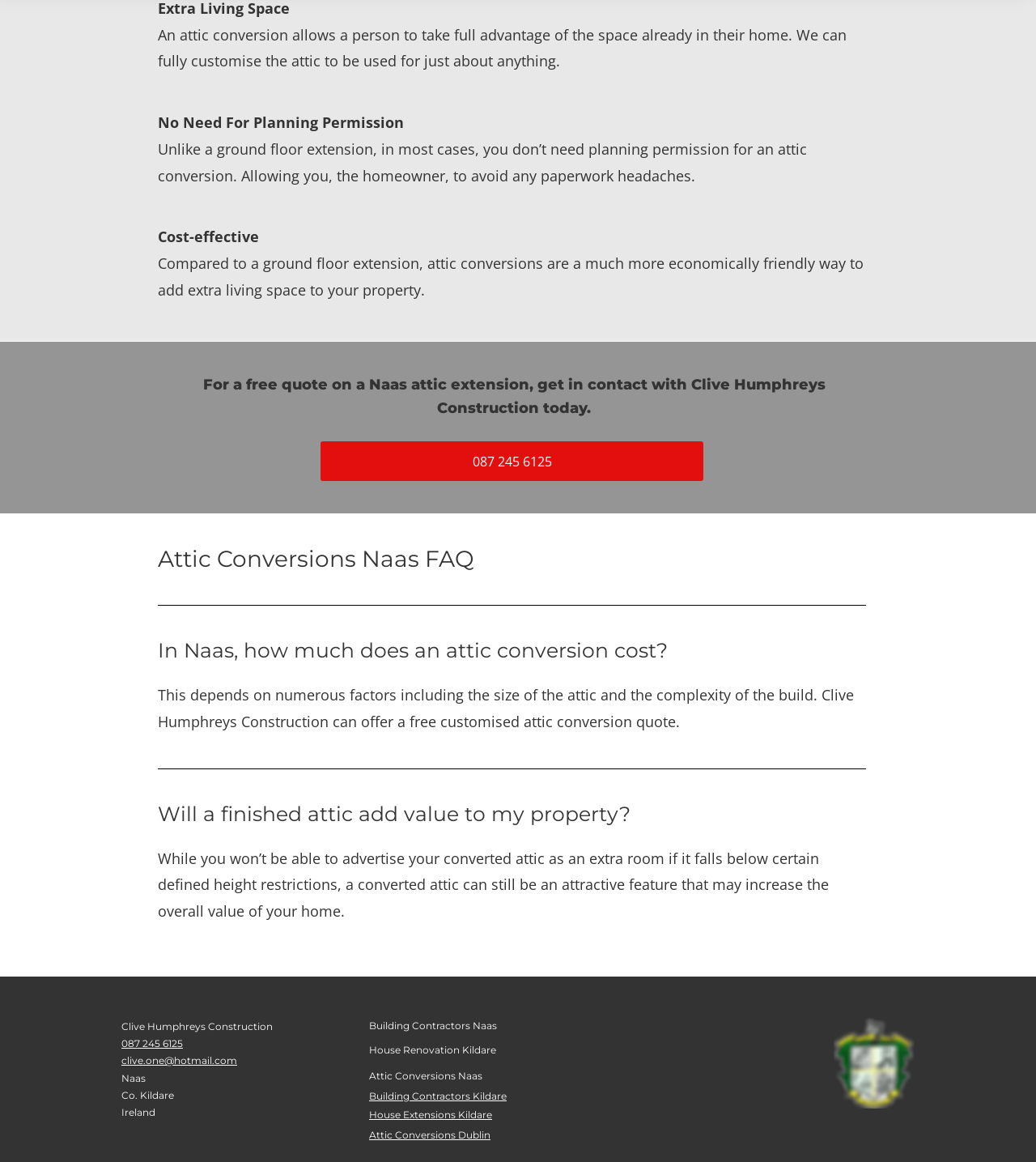Extract the bounding box coordinates for the UI element described by the text: "House Extensions Kildare". The coordinates should be in the form of [left, top, right, bottom] with values between 0 and 1.

[0.356, 0.954, 0.475, 0.964]